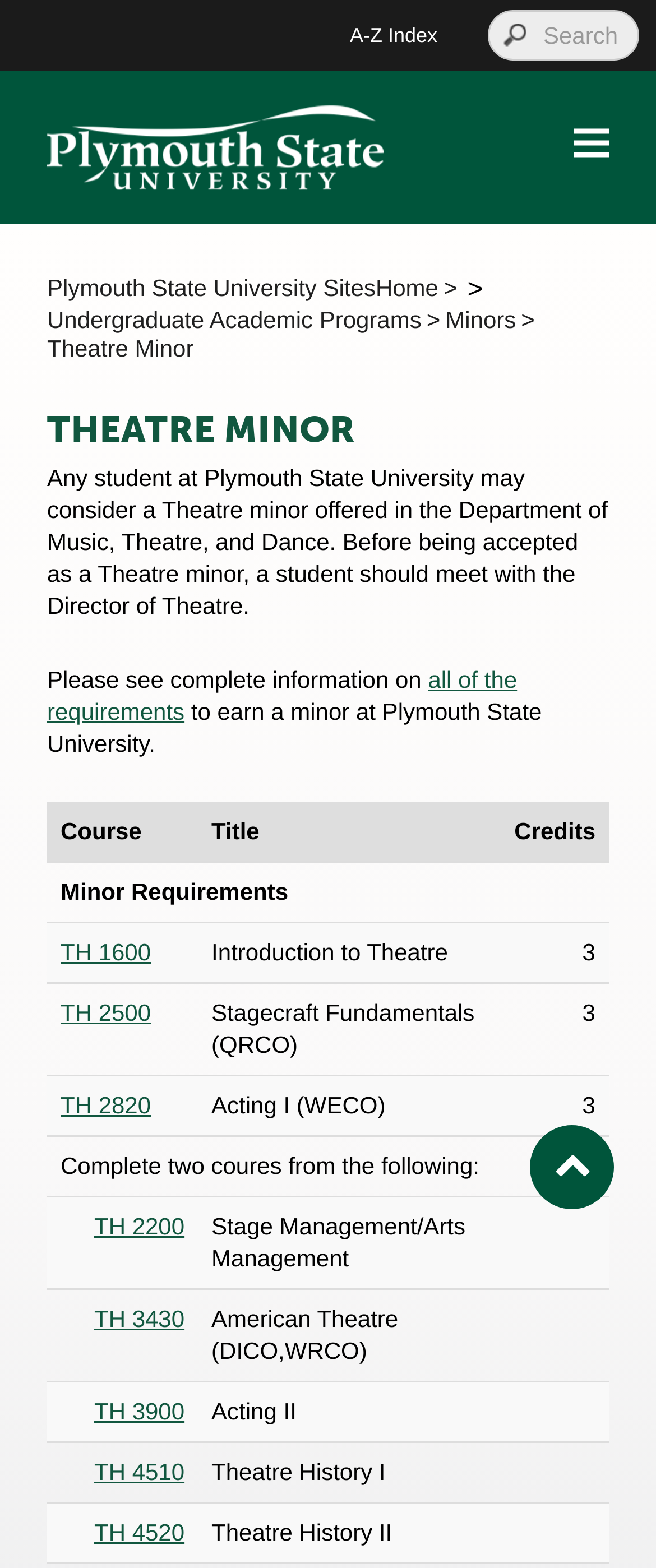Give a detailed explanation of the elements present on the webpage.

The webpage is about the Theatre Minor program at Plymouth State University. At the top, there is a navigation menu with links to the A-Z Index, Plymouth State University, and a search bar with a "Go" button. Below the navigation menu, there is a breadcrumbs section that shows the path to the current page, with links to Plymouth State University Sites, Home, Undergraduate Academic Programs, and Minors.

The main content of the page is divided into two sections. The first section provides an introduction to the Theatre Minor program, stating that any student at Plymouth State University can consider a Theatre minor offered in the Department of Music, Theatre, and Dance. It also mentions that students should meet with the Director of Theatre before being accepted as a Theatre minor.

The second section is a table that outlines the requirements to earn a minor in Theatre. The table has three columns: Course, Title, and Credits. There are several rows in the table, each representing a different course requirement. The courses are listed with their titles and credits, and some of them have links to more information. The table also mentions that students need to complete two courses from a list of options, with a total of 6-7 credits.

At the bottom of the page, there is a "Back to top" link with an arrow icon.